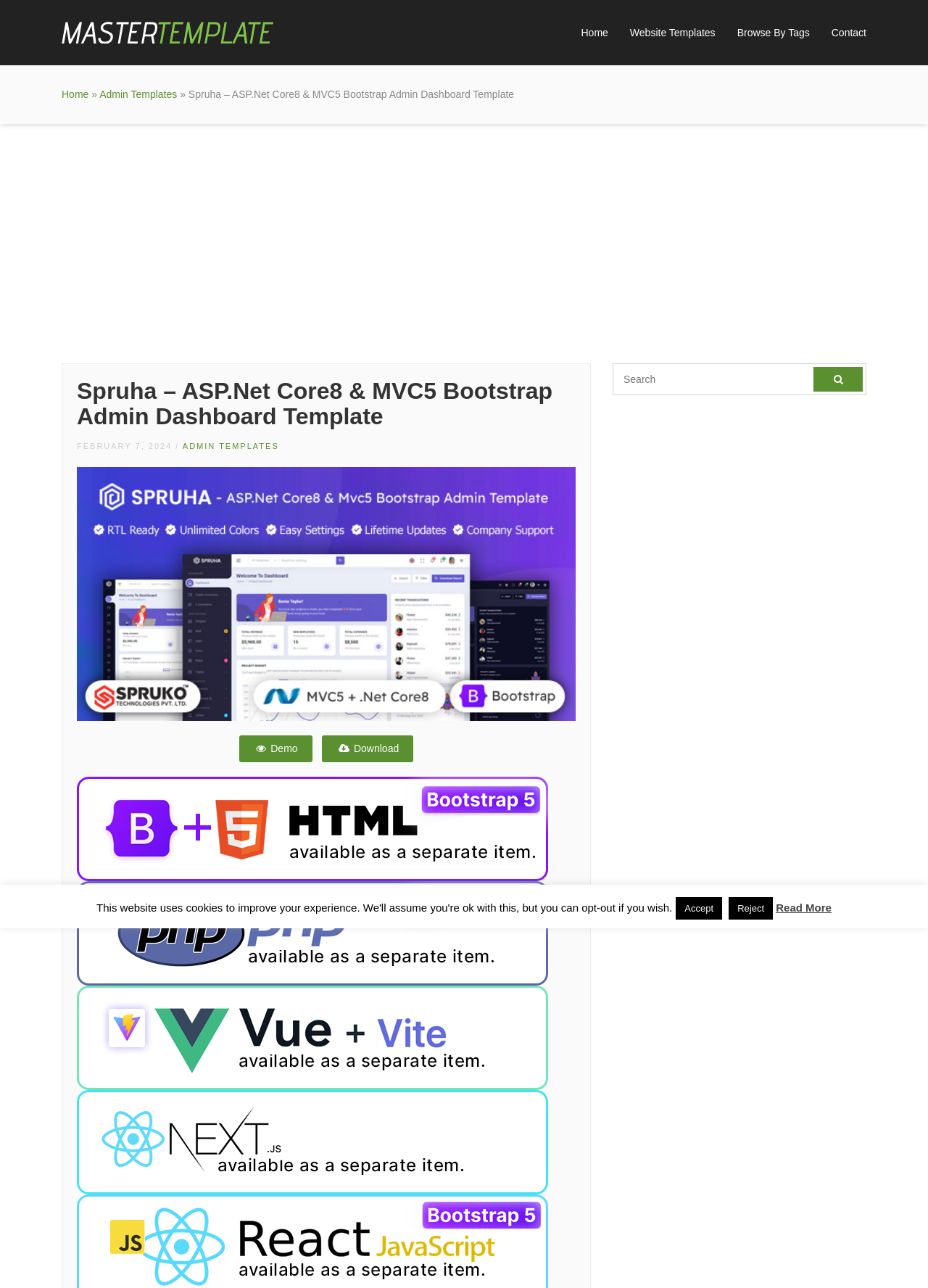Based on the image, please respond to the question with as much detail as possible:
What is the purpose of the textbox on the webpage?

I found a textbox with a label 'Search' and a button with a search icon next to it, indicating that the purpose of the textbox is to search for something.